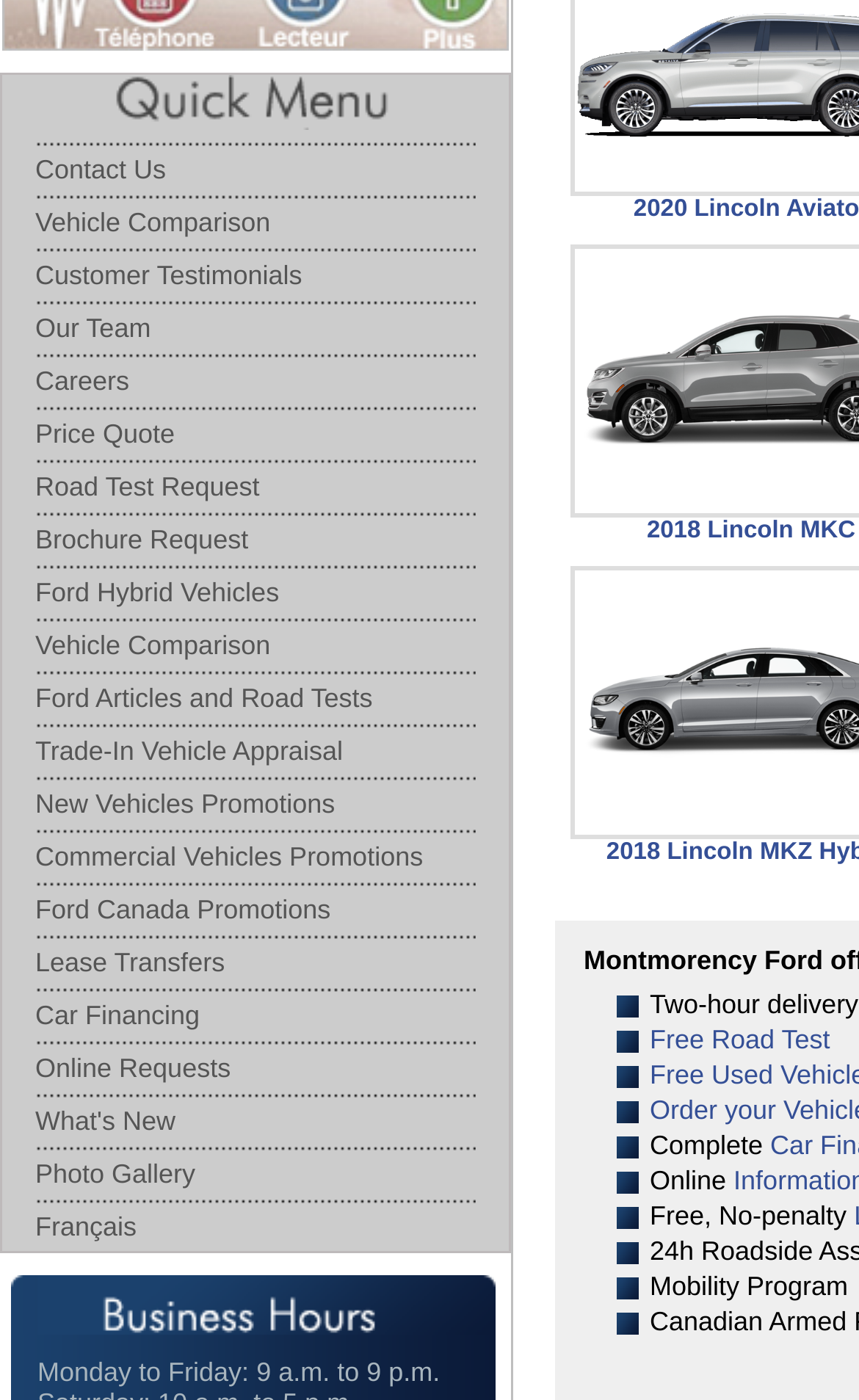What is the text above the 'Free Road Test' link?
Answer the question with a single word or phrase, referring to the image.

Two-hour delivery